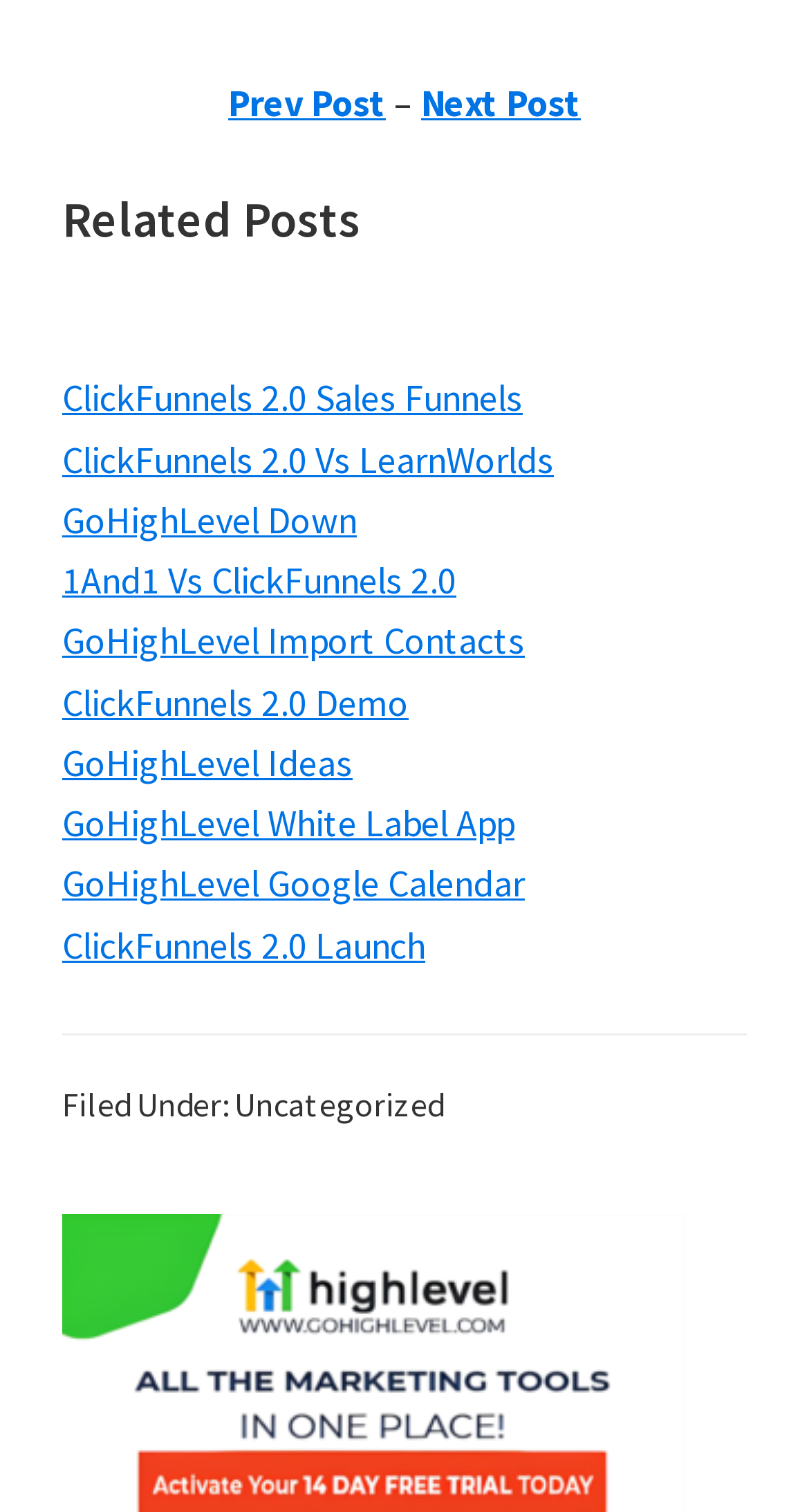How many sections are available on the webpage?
Answer the question in as much detail as possible.

I identified three main sections on the webpage: the navigation section at the top, the related posts section in the middle, and the footer section at the bottom. There are 3 sections in total.